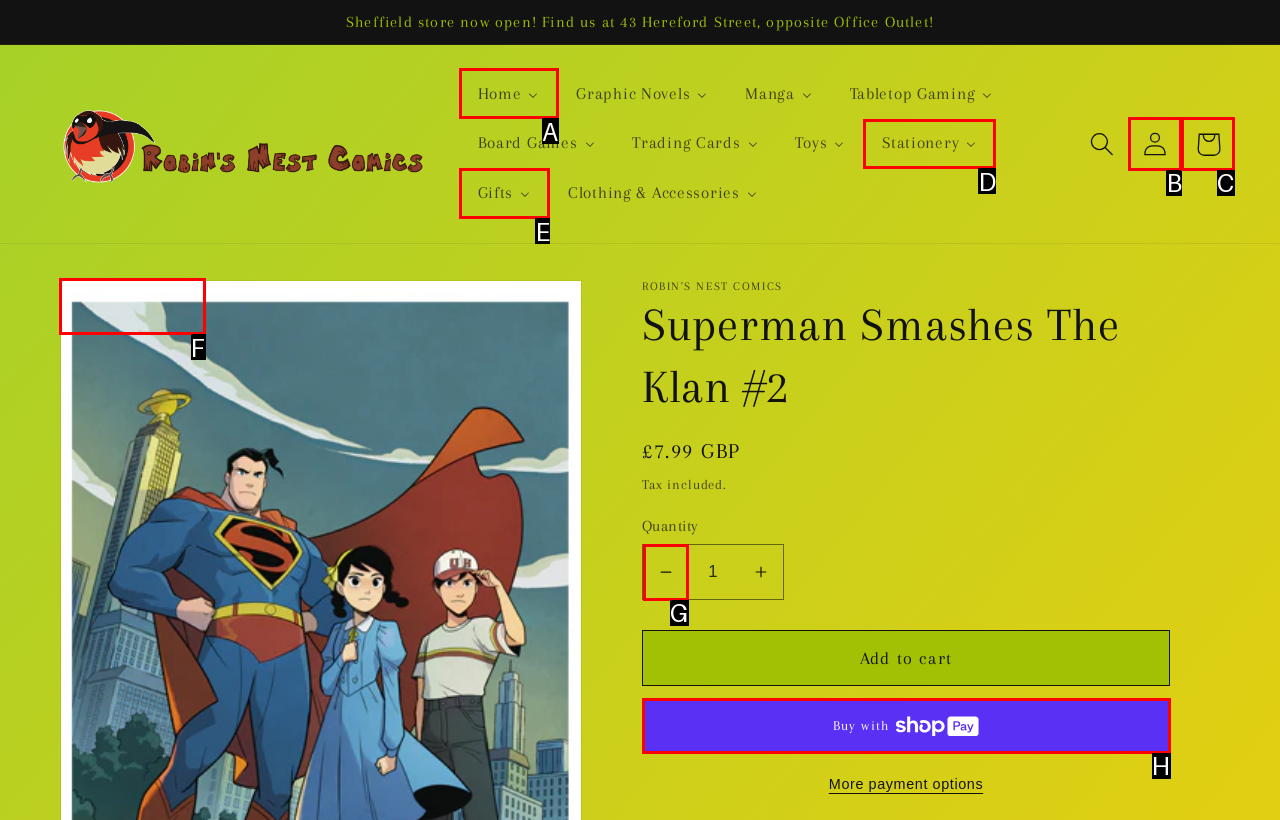Tell me which one HTML element I should click to complete the following task: Click the 'Home' link
Answer with the option's letter from the given choices directly.

A